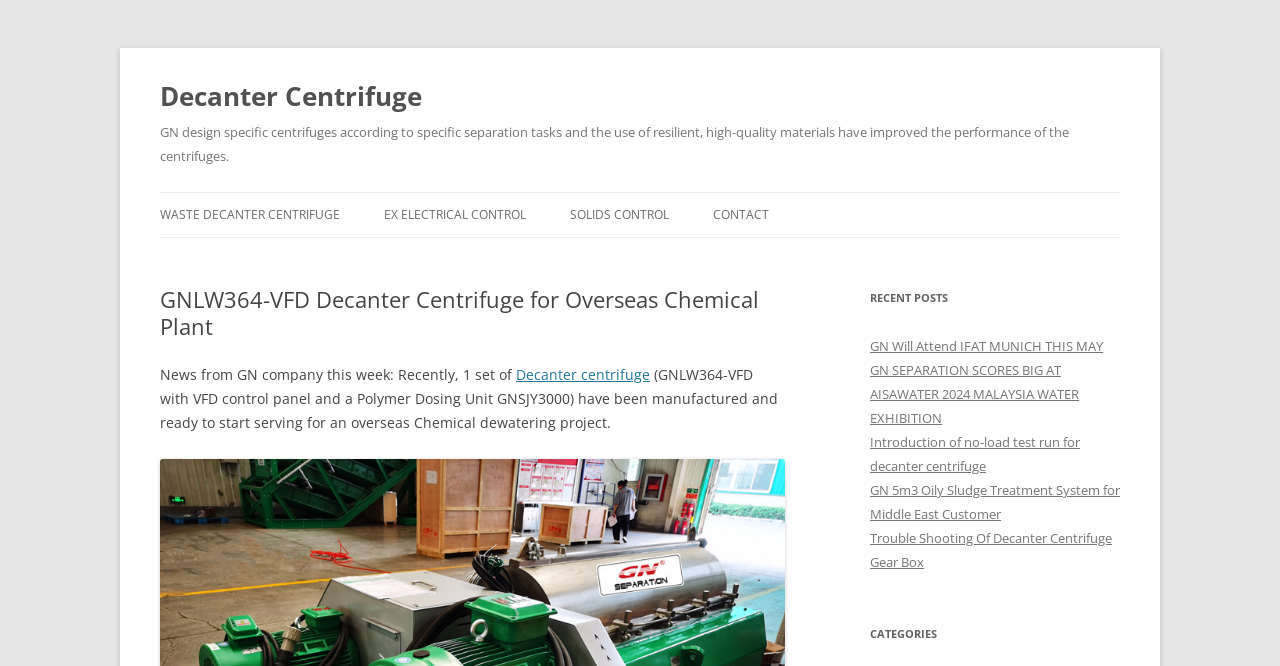What is the name of the centrifuge model?
Offer a detailed and exhaustive answer to the question.

The name of the centrifuge model can be found in the heading 'GNLW364-VFD Decanter Centrifuge for Overseas Chemical Plant' which is located at the top of the webpage.